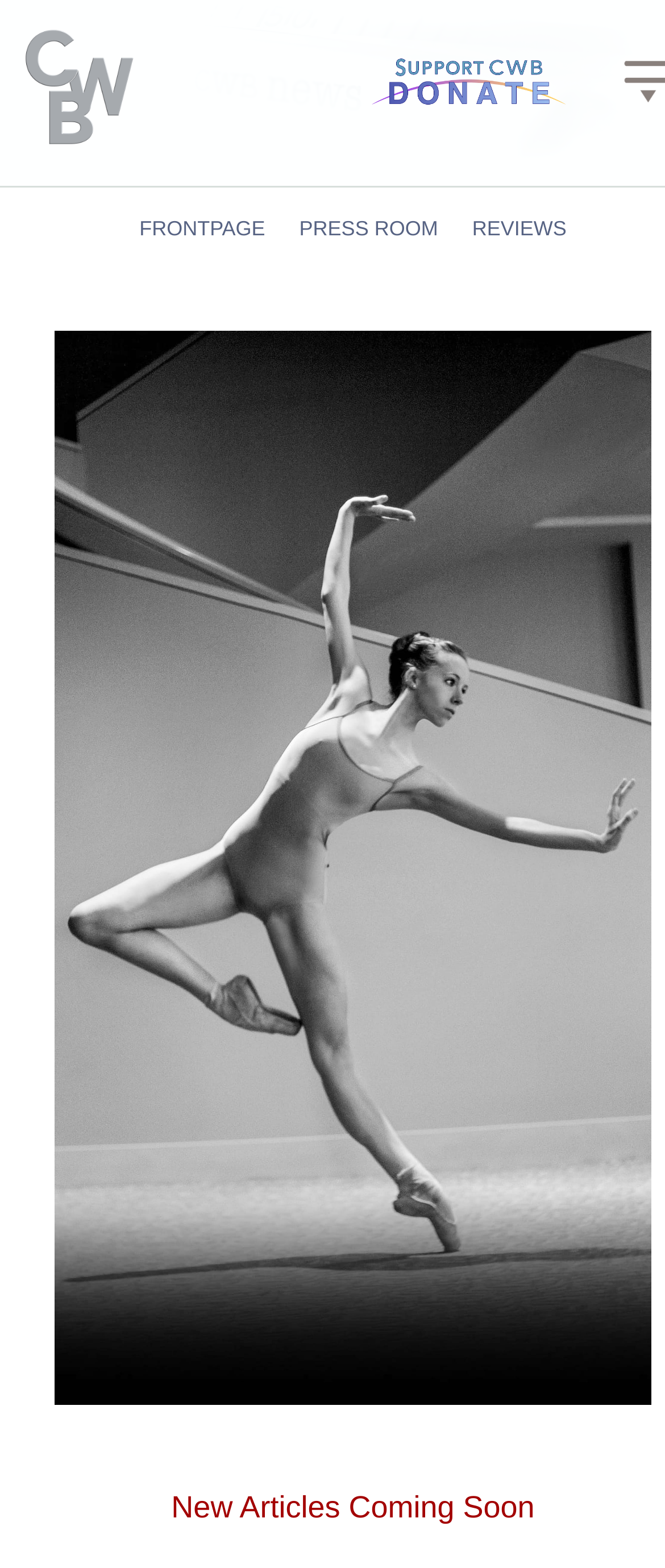Answer in one word or a short phrase: 
How many donate buttons are there?

3